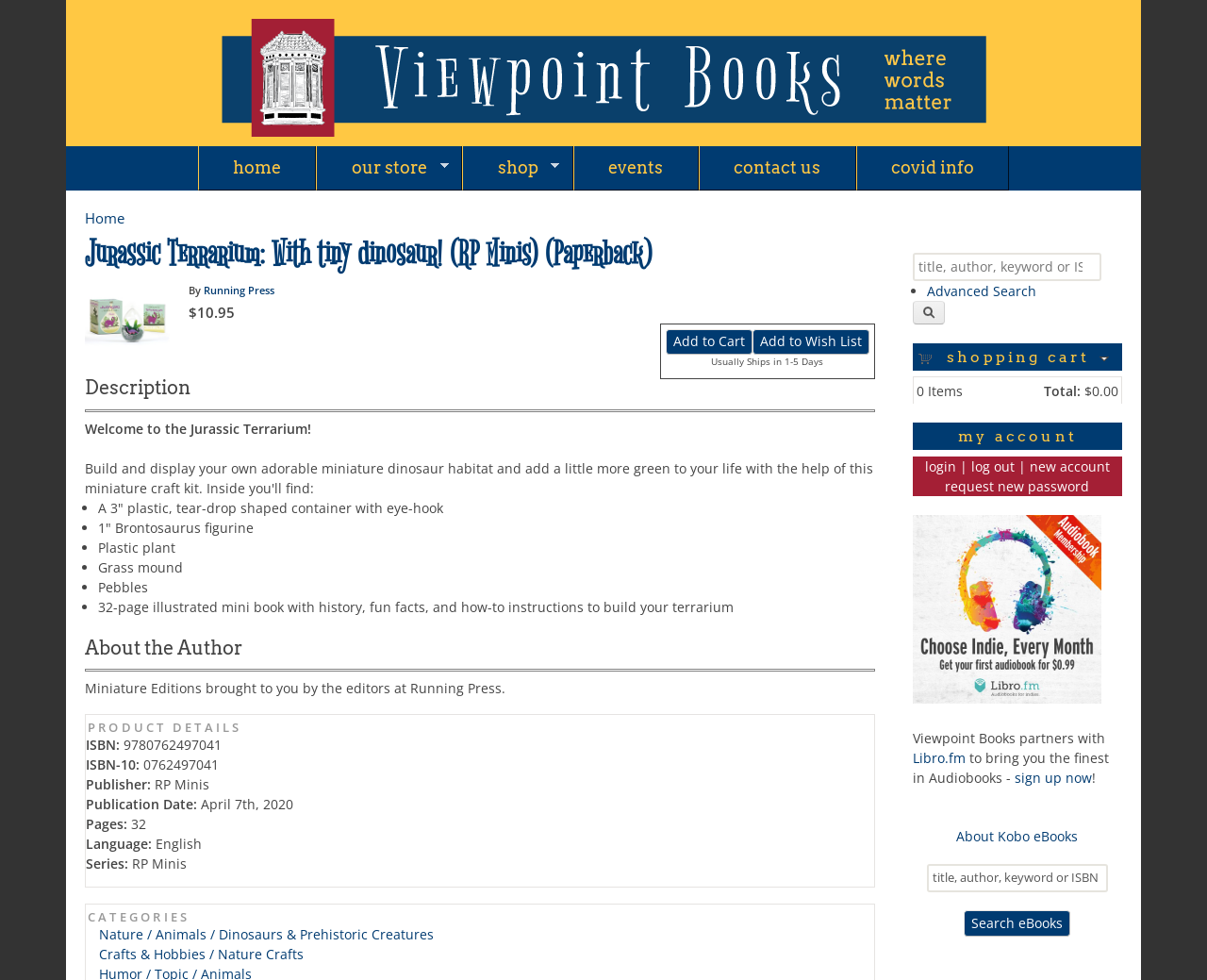Identify the bounding box coordinates of the area that should be clicked in order to complete the given instruction: "Check Press Releases". The bounding box coordinates should be four float numbers between 0 and 1, i.e., [left, top, right, bottom].

None